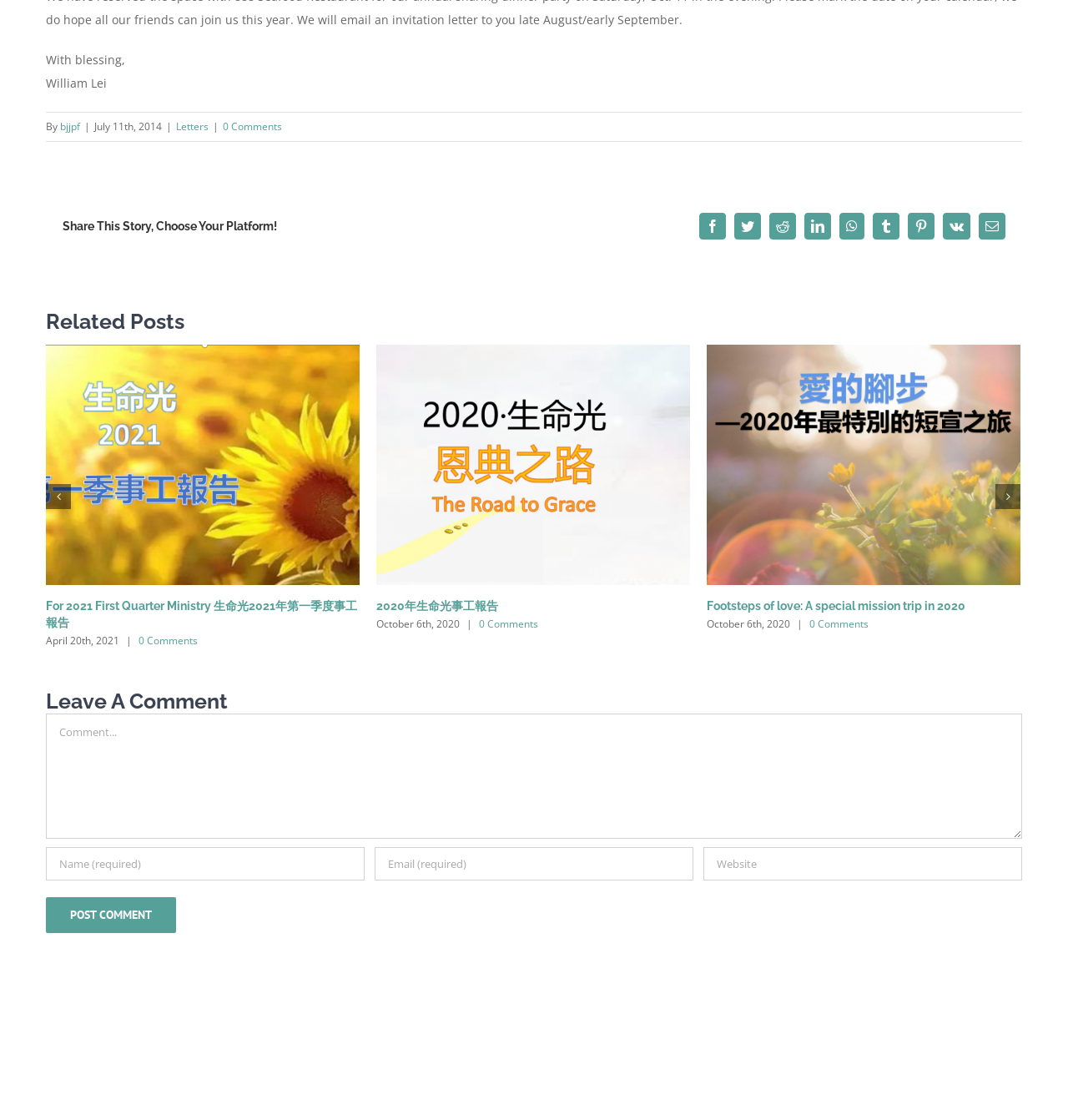Highlight the bounding box coordinates of the element you need to click to perform the following instruction: "Leave a comment."

[0.043, 0.637, 0.957, 0.749]